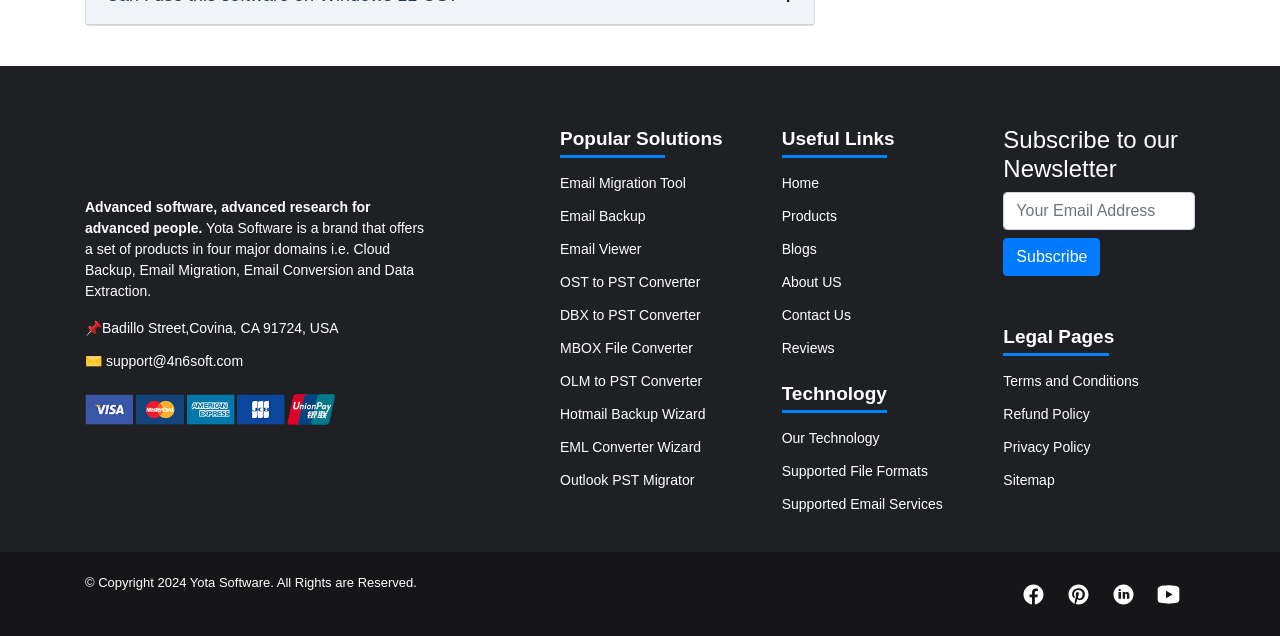Look at the image and answer the question in detail:
What is the location of the company?

The location of the company is mentioned in the static text '📌Badillo Street,Covina, CA 91724, USA'.